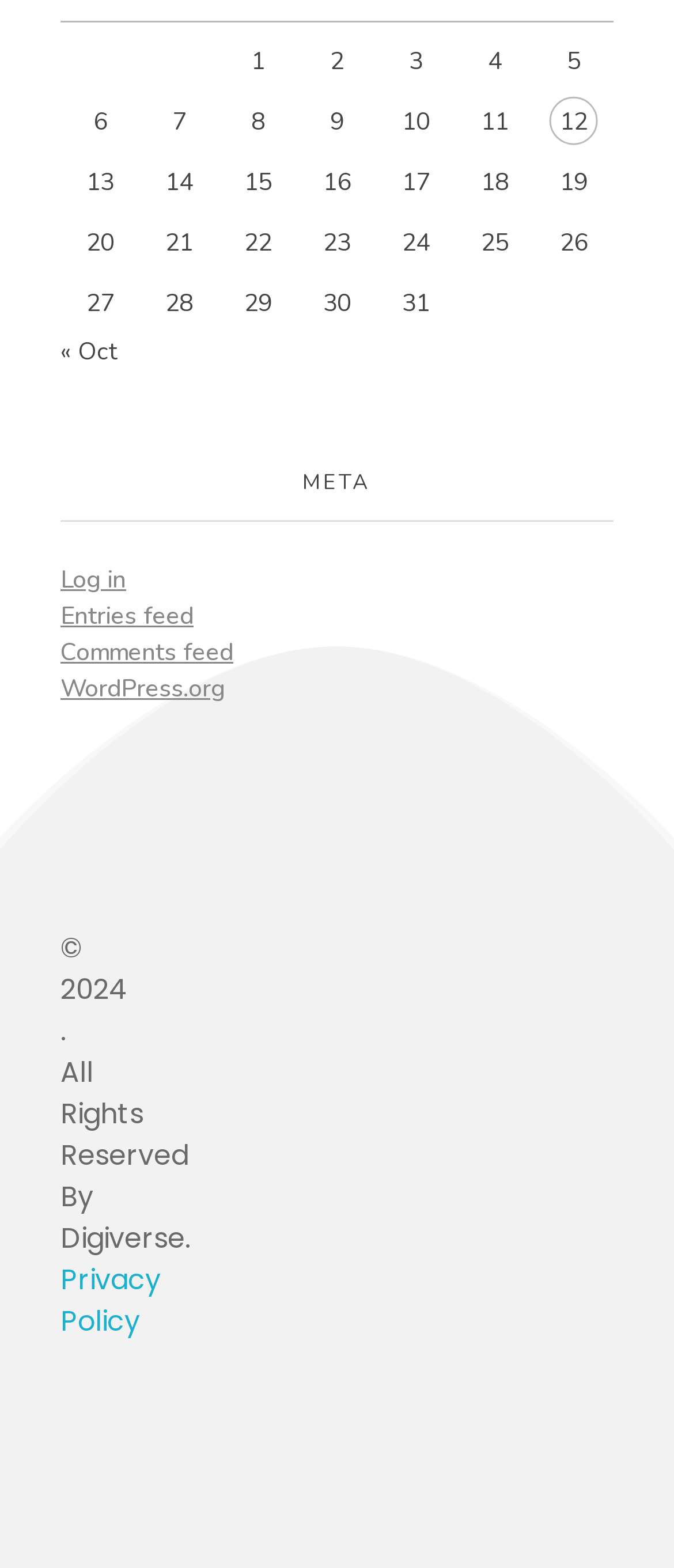Highlight the bounding box coordinates of the element you need to click to perform the following instruction: "Contact through phone number."

[0.115, 0.835, 0.341, 0.884]